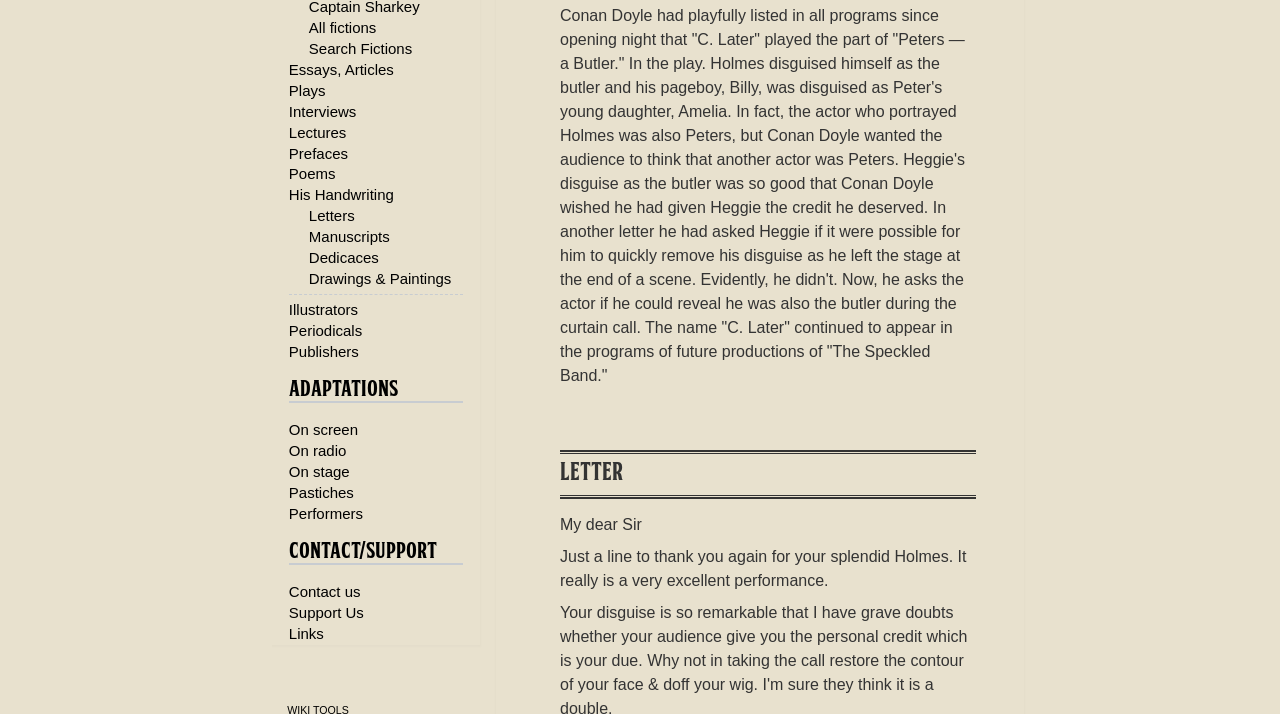Using the webpage screenshot and the element description Drawings & Paintings, determine the bounding box coordinates. Specify the coordinates in the format (top-left x, top-left y, bottom-right x, bottom-right y) with values ranging from 0 to 1.

[0.241, 0.378, 0.353, 0.402]